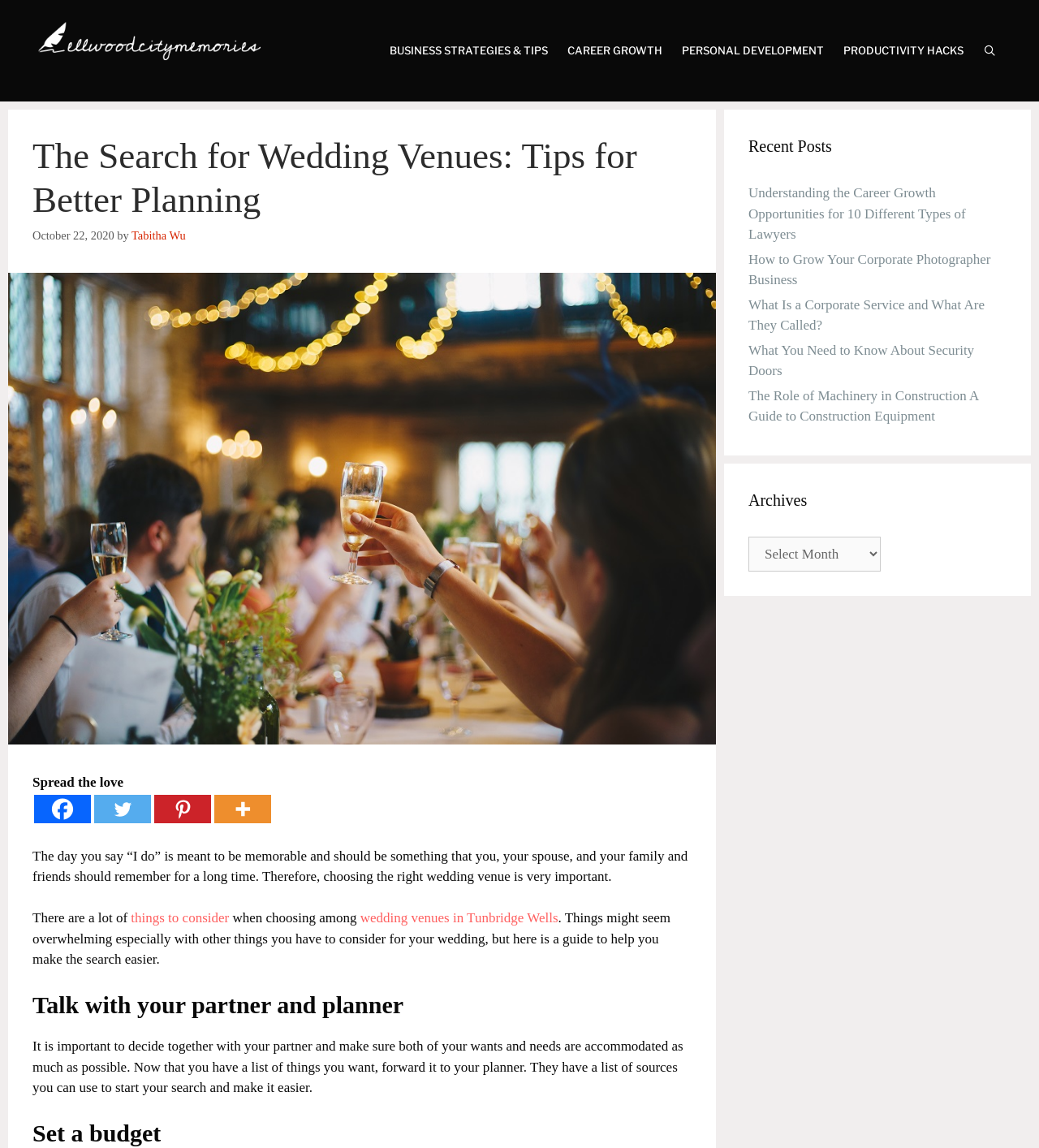What is the purpose of the article?
By examining the image, provide a one-word or phrase answer.

To provide tips for choosing a wedding venue